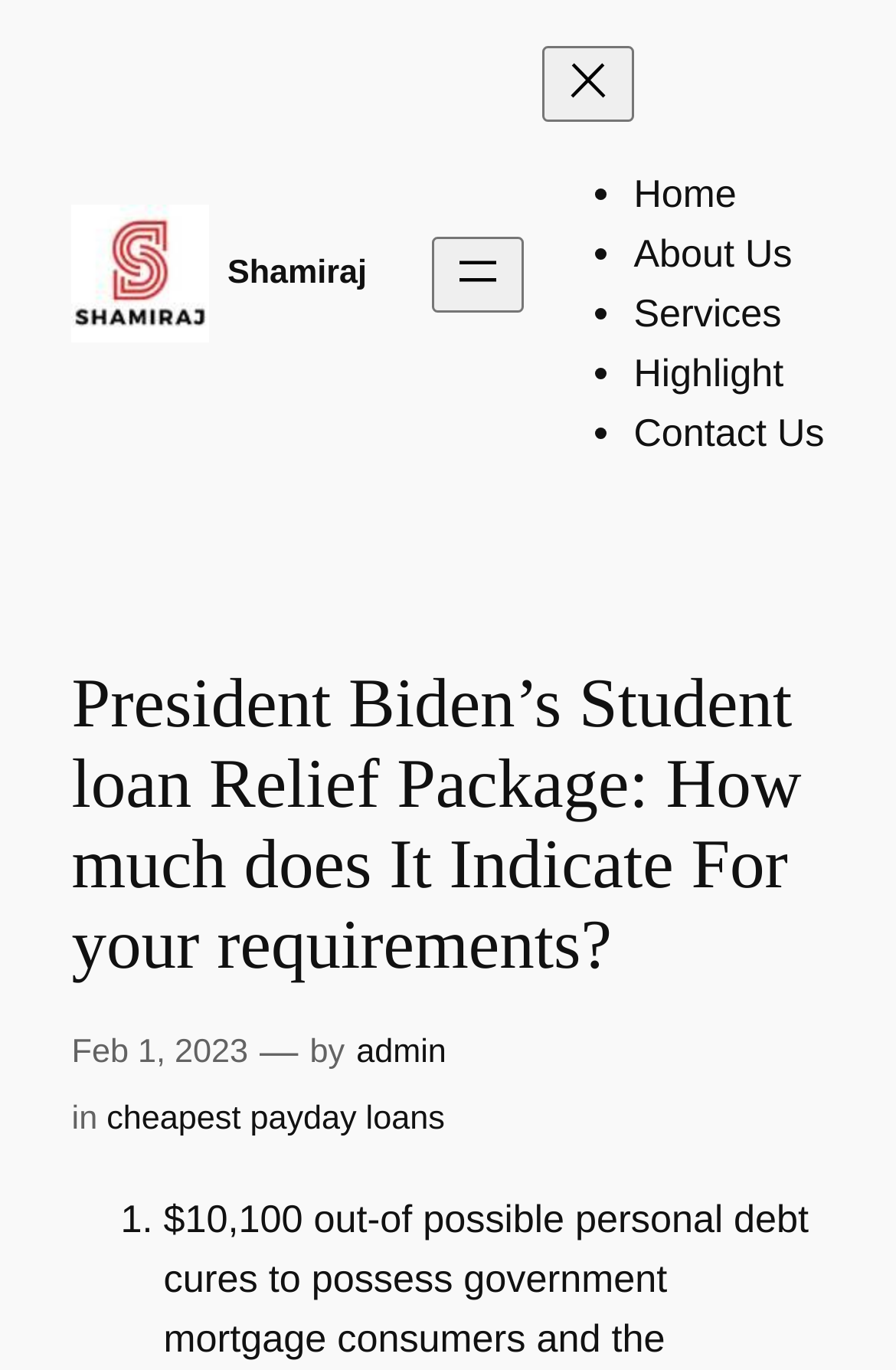What is the topic of the main article?
Kindly offer a comprehensive and detailed response to the question.

I inferred the topic of the main article by reading the heading element with the text 'President Biden’s Student loan Relief Package: How much does It Indicate For your requirements?' which is the main title of the article.